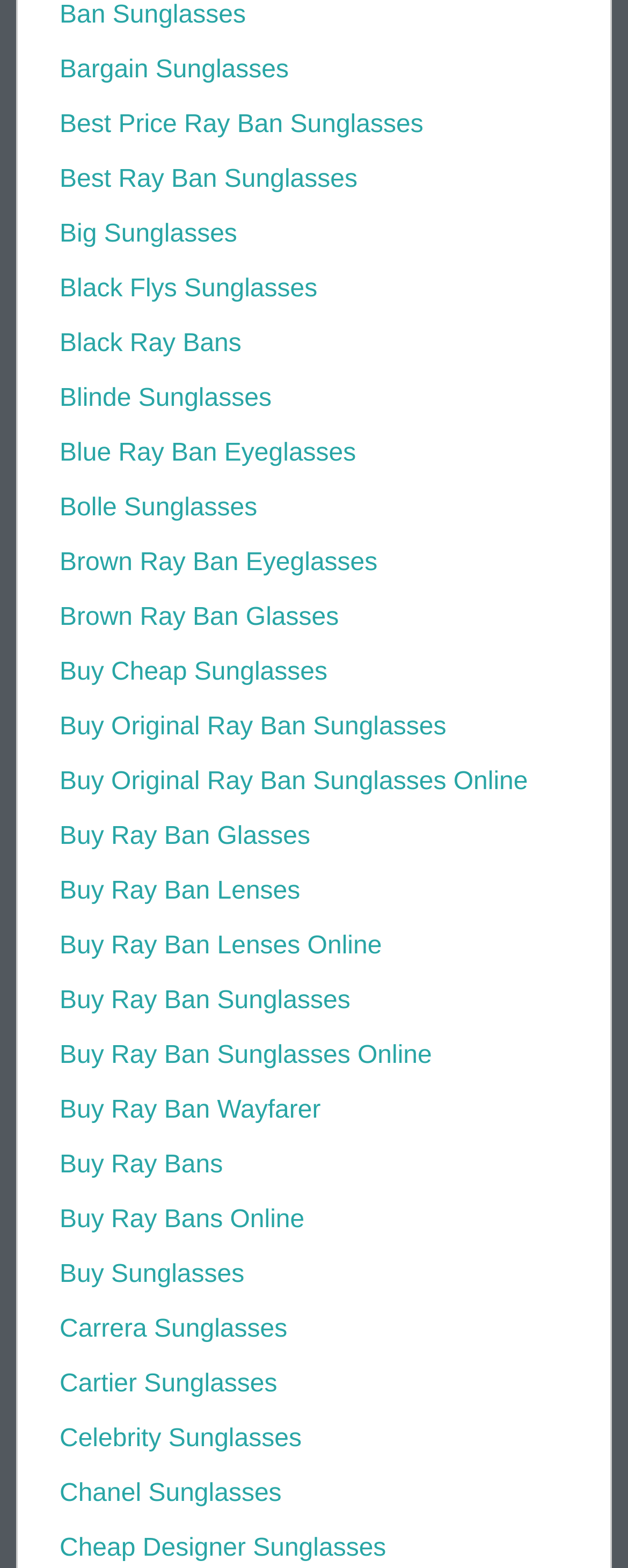Give a concise answer using only one word or phrase for this question:
Is there a link to buy sunglasses online?

Yes